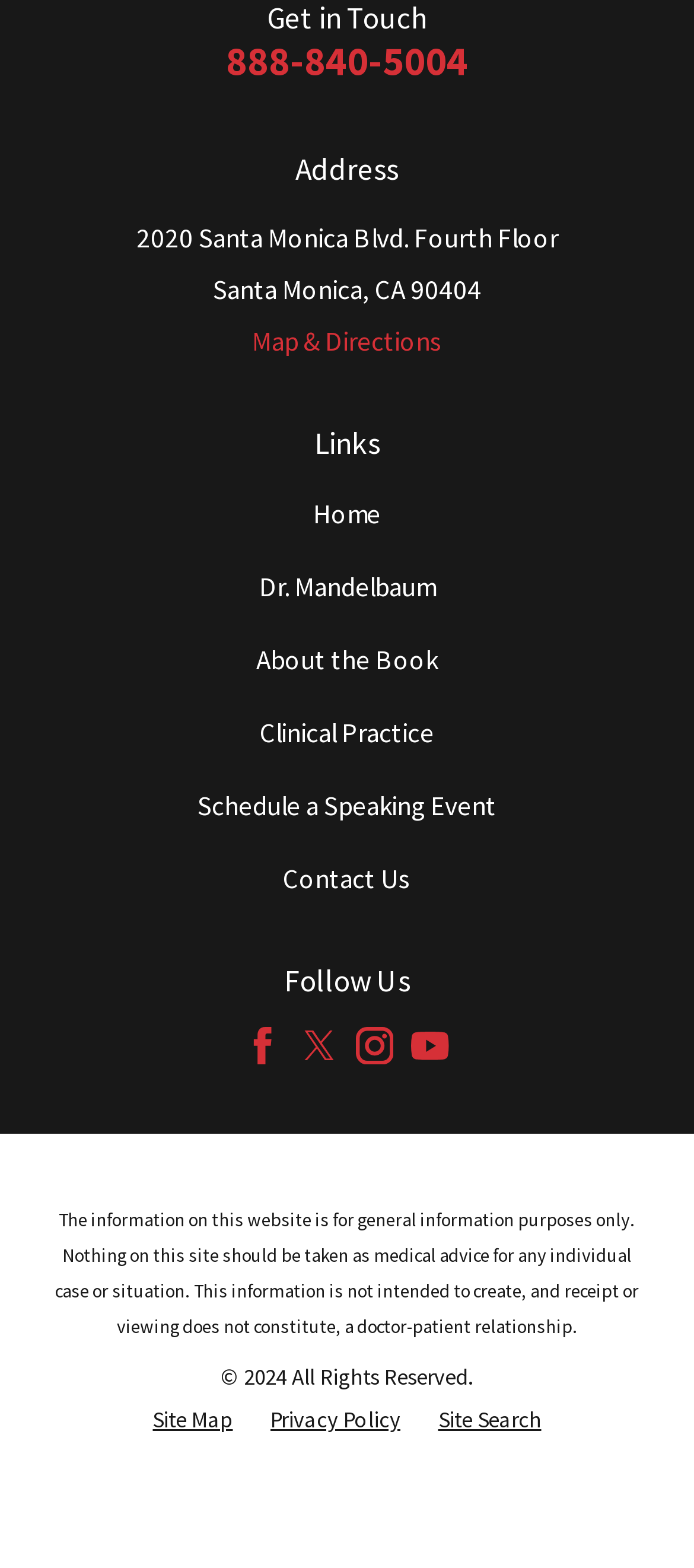Determine the bounding box coordinates of the target area to click to execute the following instruction: "Contact 'Dr. Mandelbaum'."

[0.373, 0.363, 0.627, 0.385]